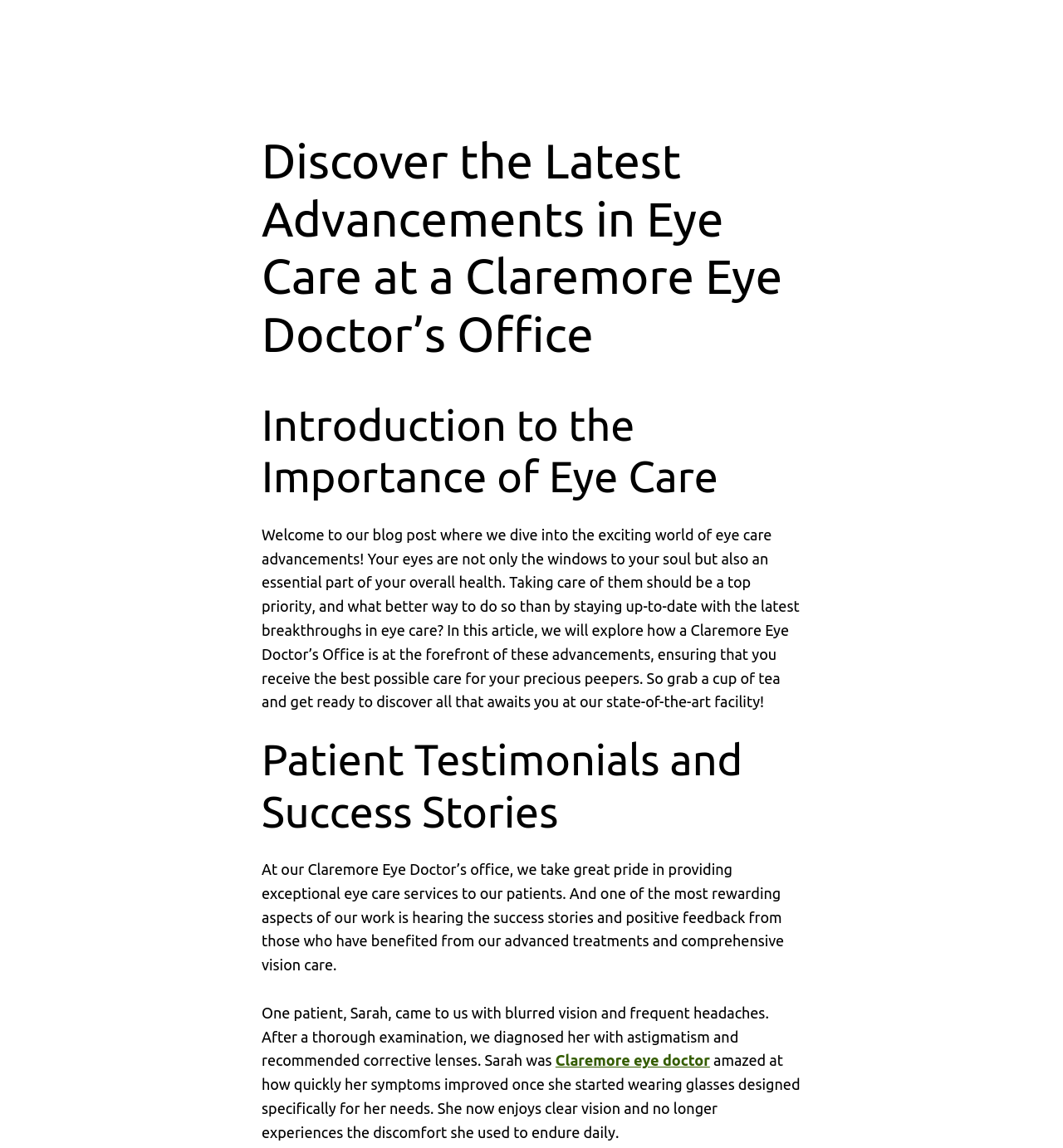Given the element description Claremore eye doctor, identify the bounding box coordinates for the UI element on the webpage screenshot. The format should be (top-left x, top-left y, bottom-right x, bottom-right y), with values between 0 and 1.

[0.522, 0.916, 0.668, 0.931]